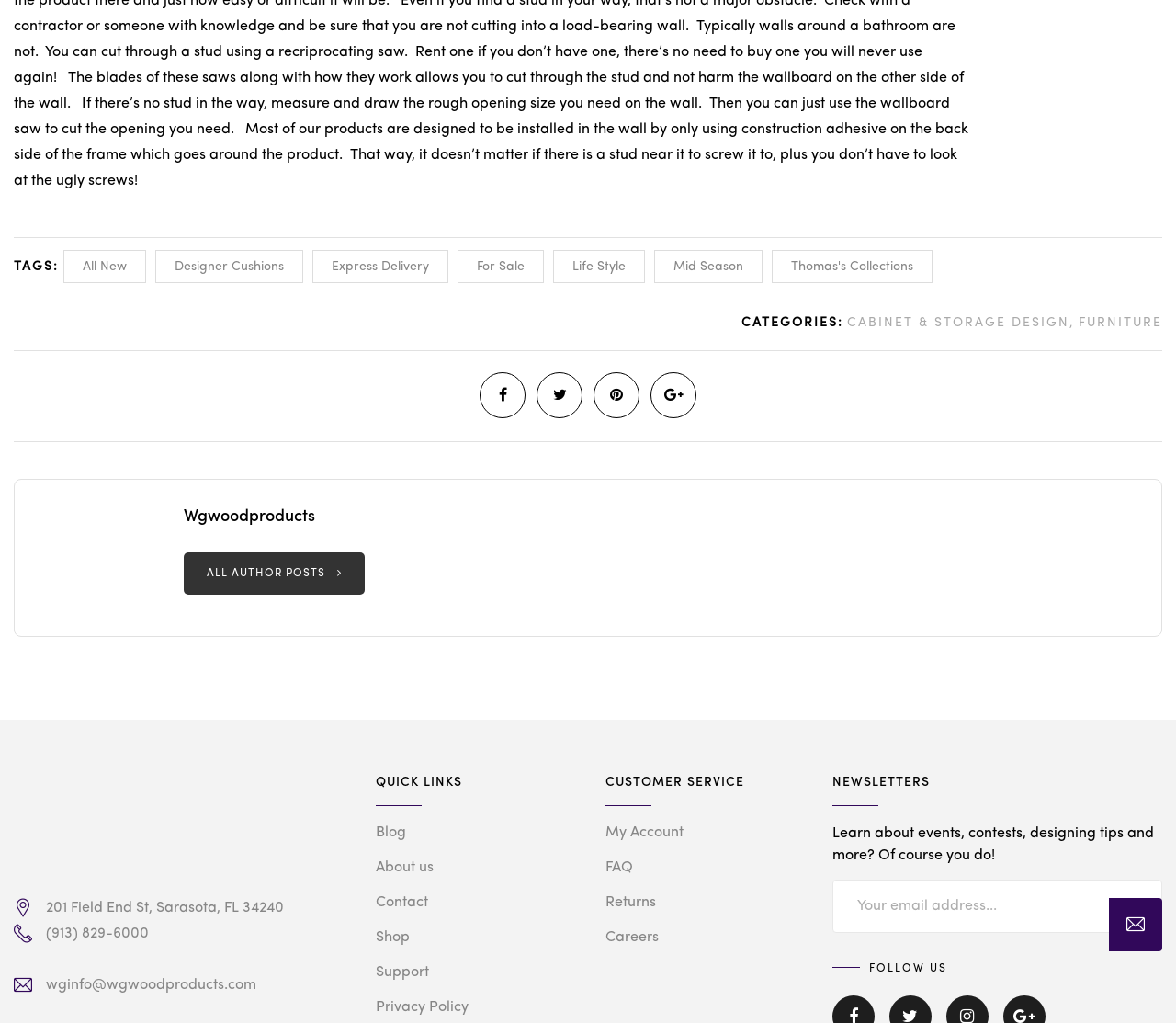Locate the bounding box coordinates of the region to be clicked to comply with the following instruction: "Enter email address in the newsletter subscription field". The coordinates must be four float numbers between 0 and 1, in the form [left, top, right, bottom].

[0.708, 0.86, 0.988, 0.912]